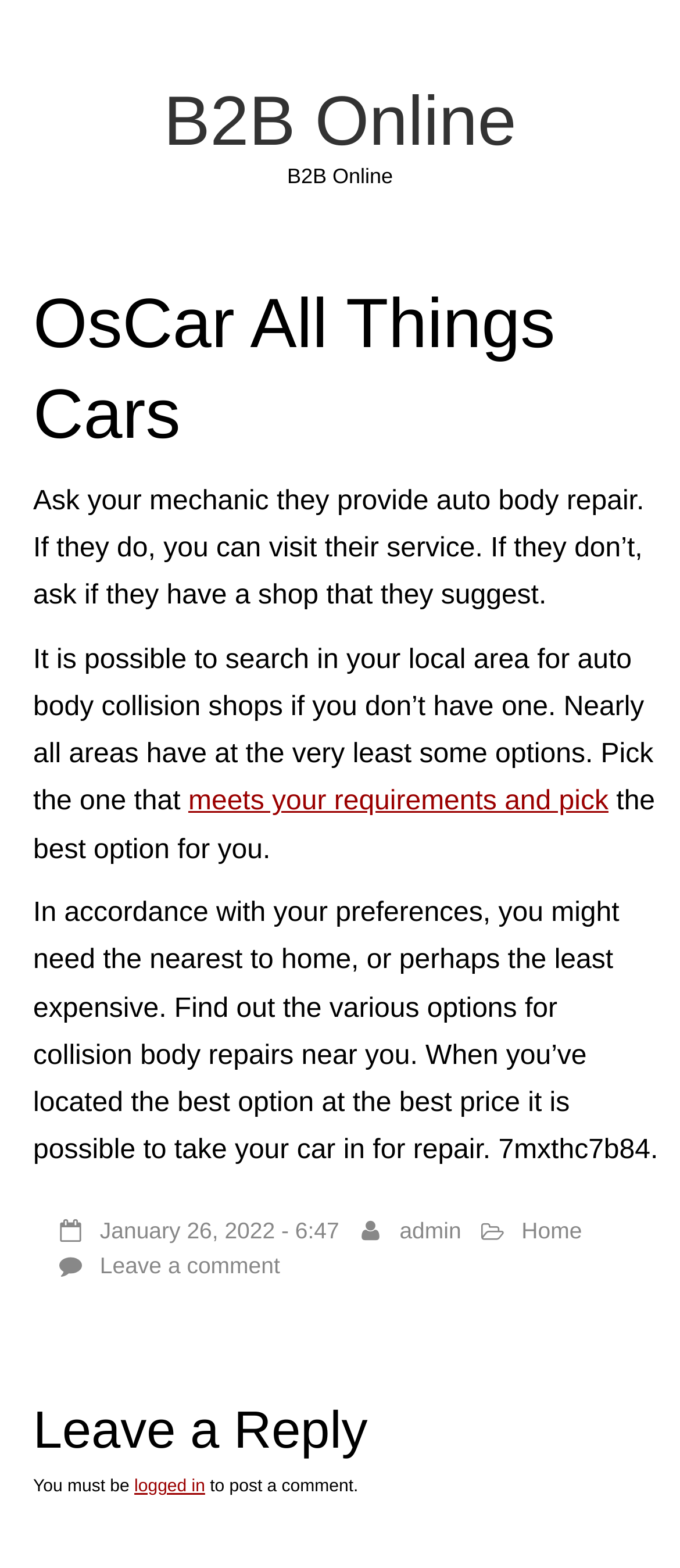Using the element description aria-label="Toggle menu", predict the bounding box coordinates for the UI element. Provide the coordinates in (top-left x, top-left y, bottom-right x, bottom-right y) format with values ranging from 0 to 1.

None